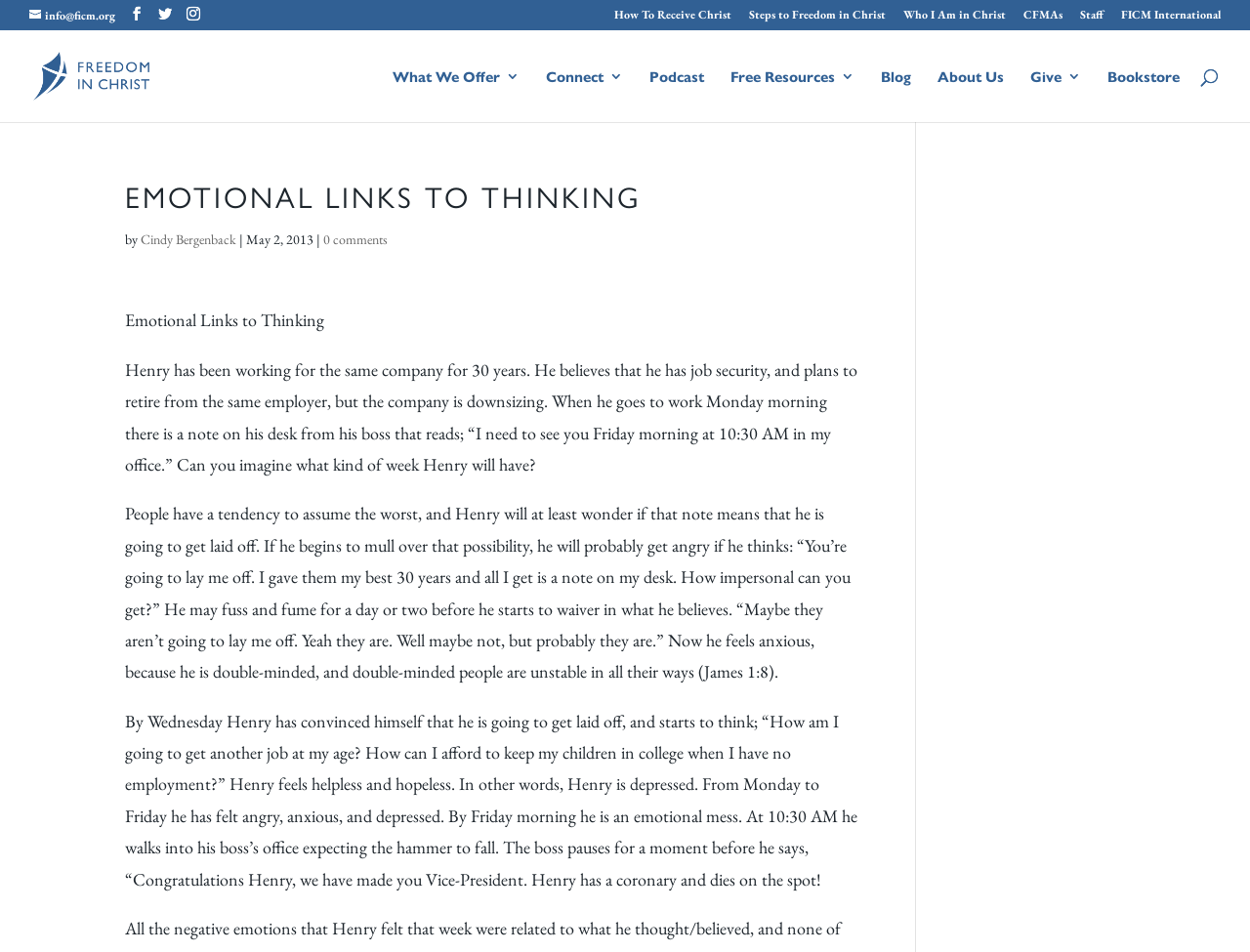How many social media links are there?
Carefully analyze the image and provide a detailed answer to the question.

I counted the social media links, represented by icons, and found 4 links.